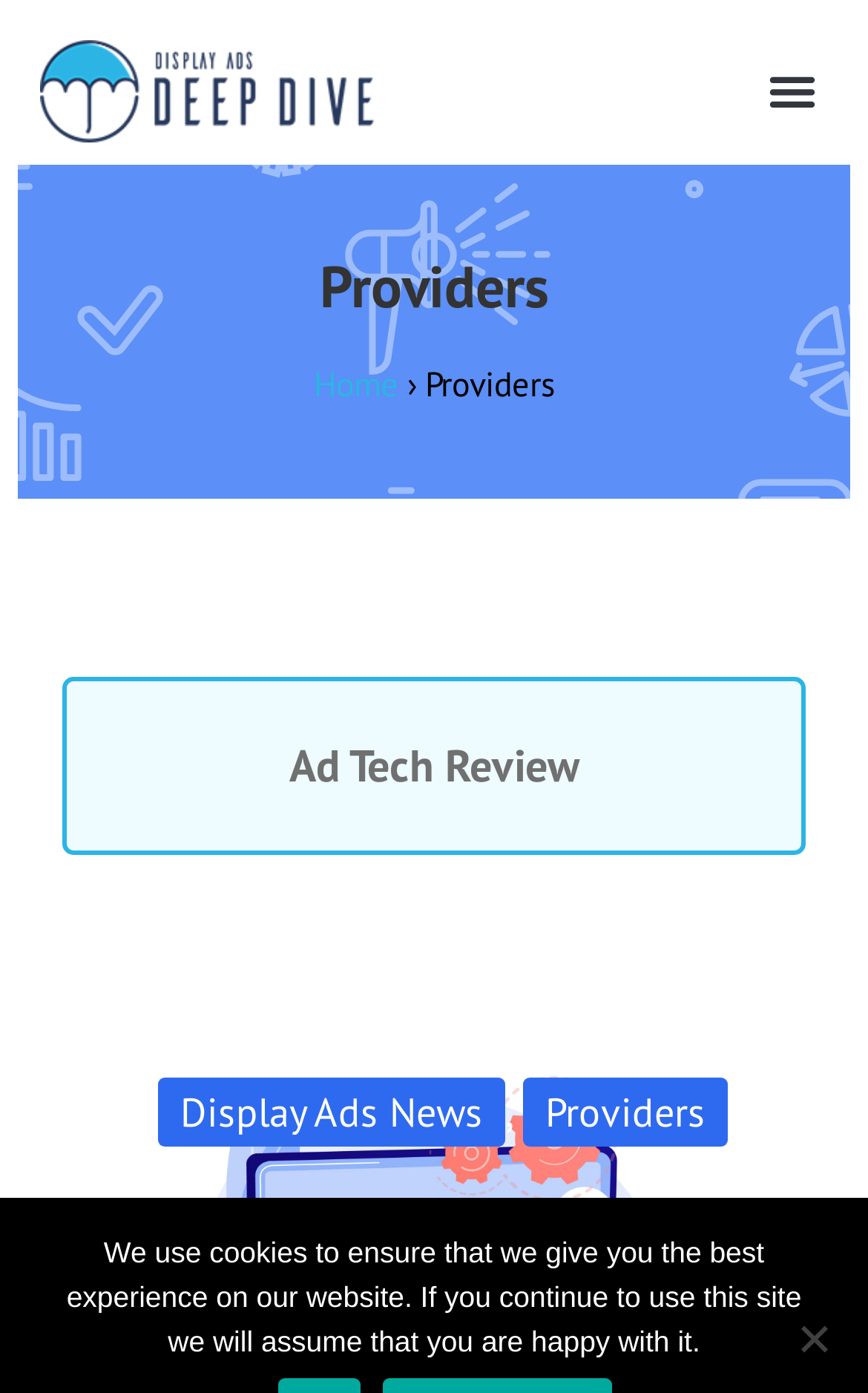What is the first link in the providers archives?
Refer to the screenshot and answer in one word or phrase.

Ad Tech Review